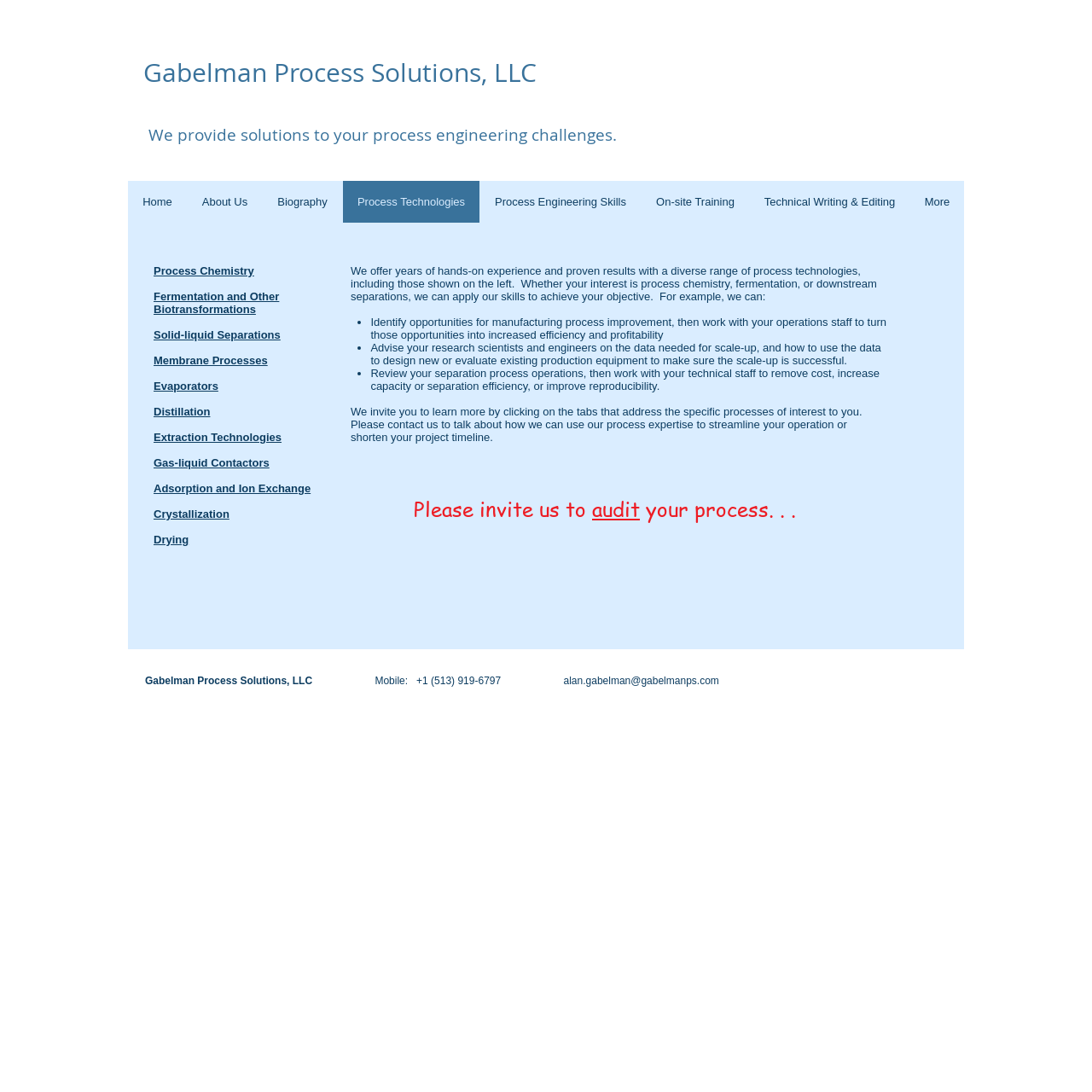Please indicate the bounding box coordinates of the element's region to be clicked to achieve the instruction: "Learn more about 'Fermentation and Other Biotransformations'". Provide the coordinates as four float numbers between 0 and 1, i.e., [left, top, right, bottom].

[0.141, 0.265, 0.256, 0.289]